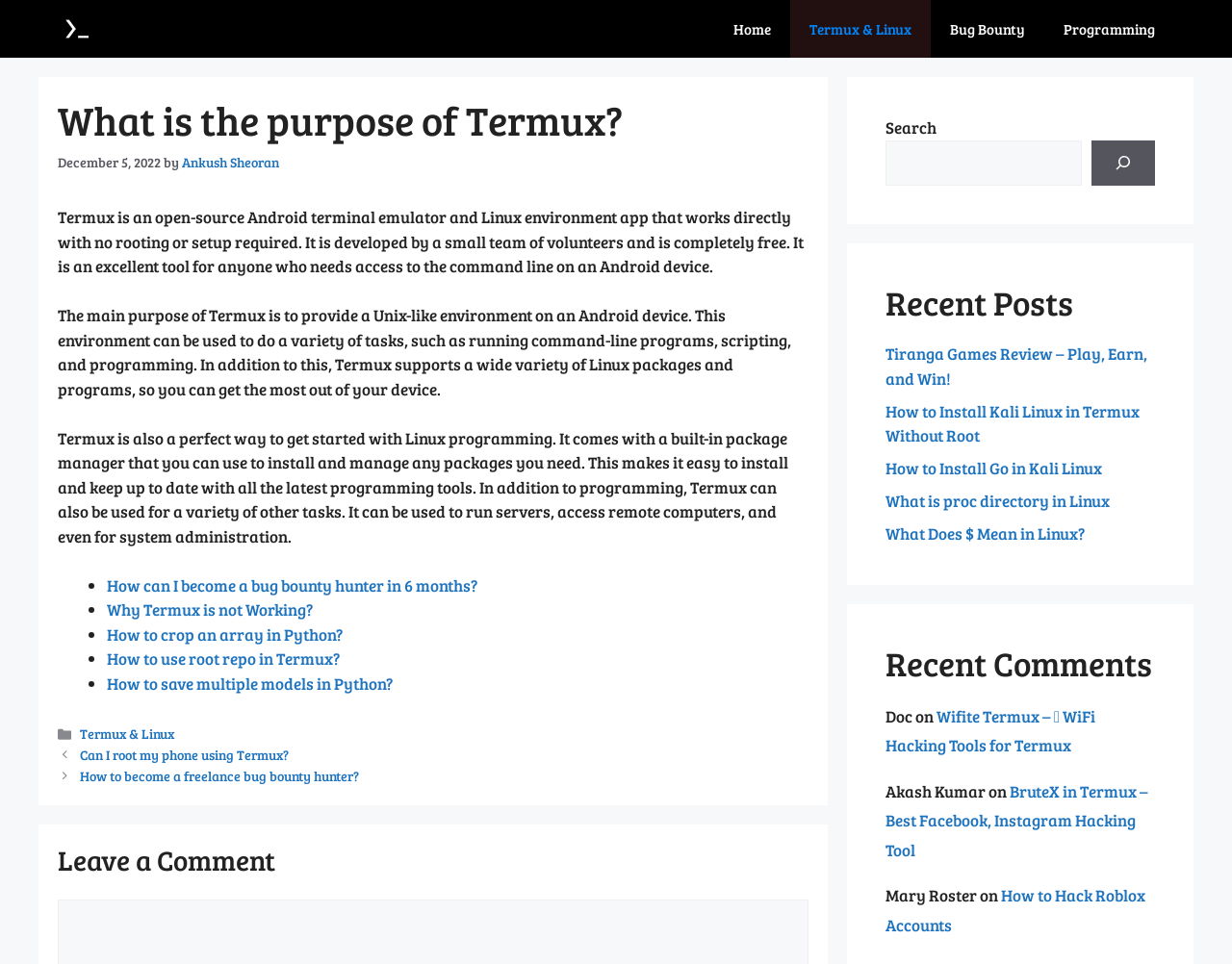What is the title of the recent post 'Tiranga Games Review – Play, Earn, and Win!'?
Give a one-word or short-phrase answer derived from the screenshot.

Tiranga Games Review – Play, Earn, and Win!